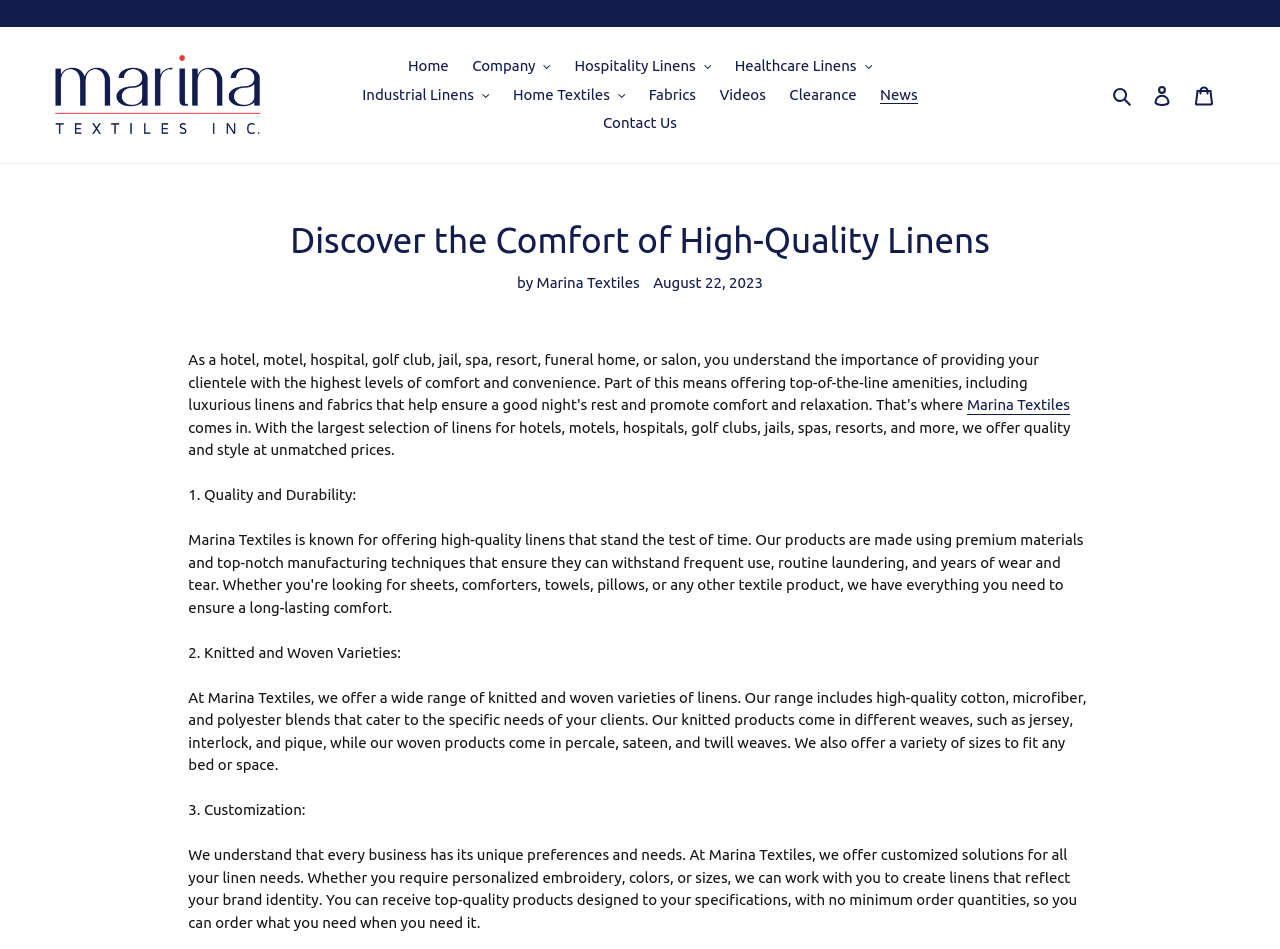Using the element description: "Contact Us", determine the bounding box coordinates. The coordinates should be in the format [left, top, right, bottom], with values between 0 and 1.

[0.463, 0.115, 0.537, 0.145]